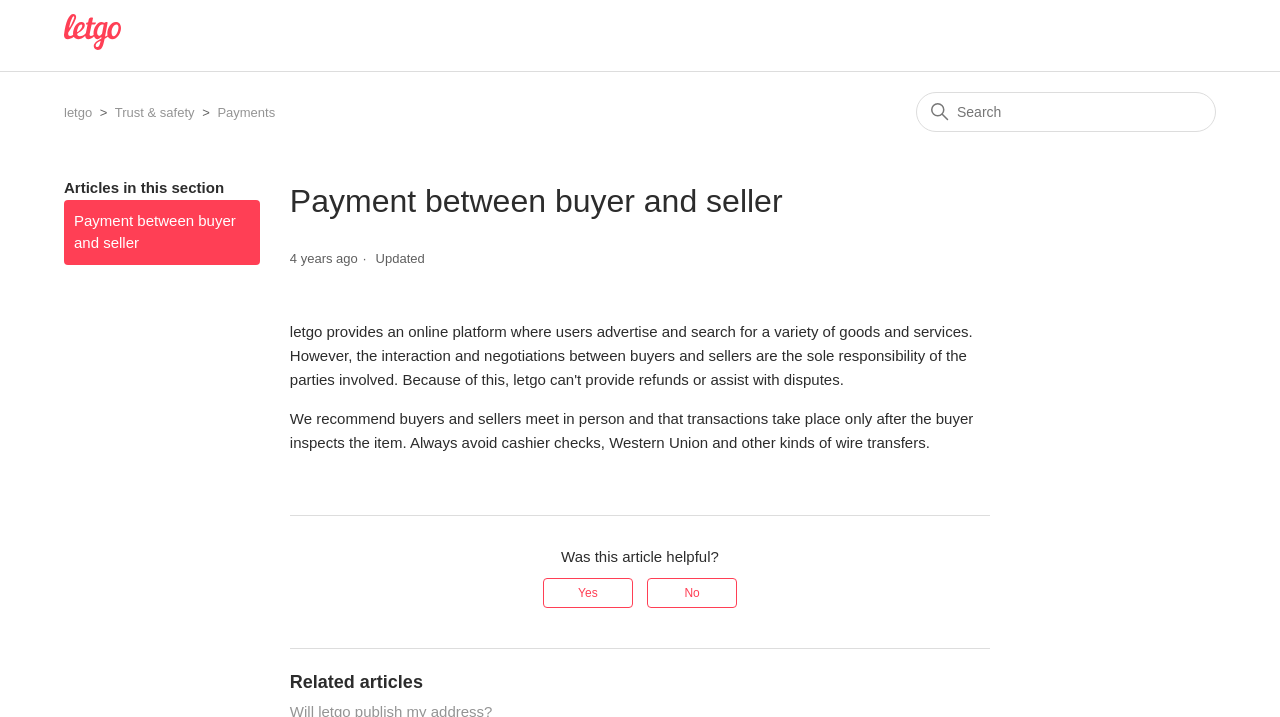Find the bounding box coordinates of the UI element according to this description: "Yes".

[0.424, 0.806, 0.494, 0.848]